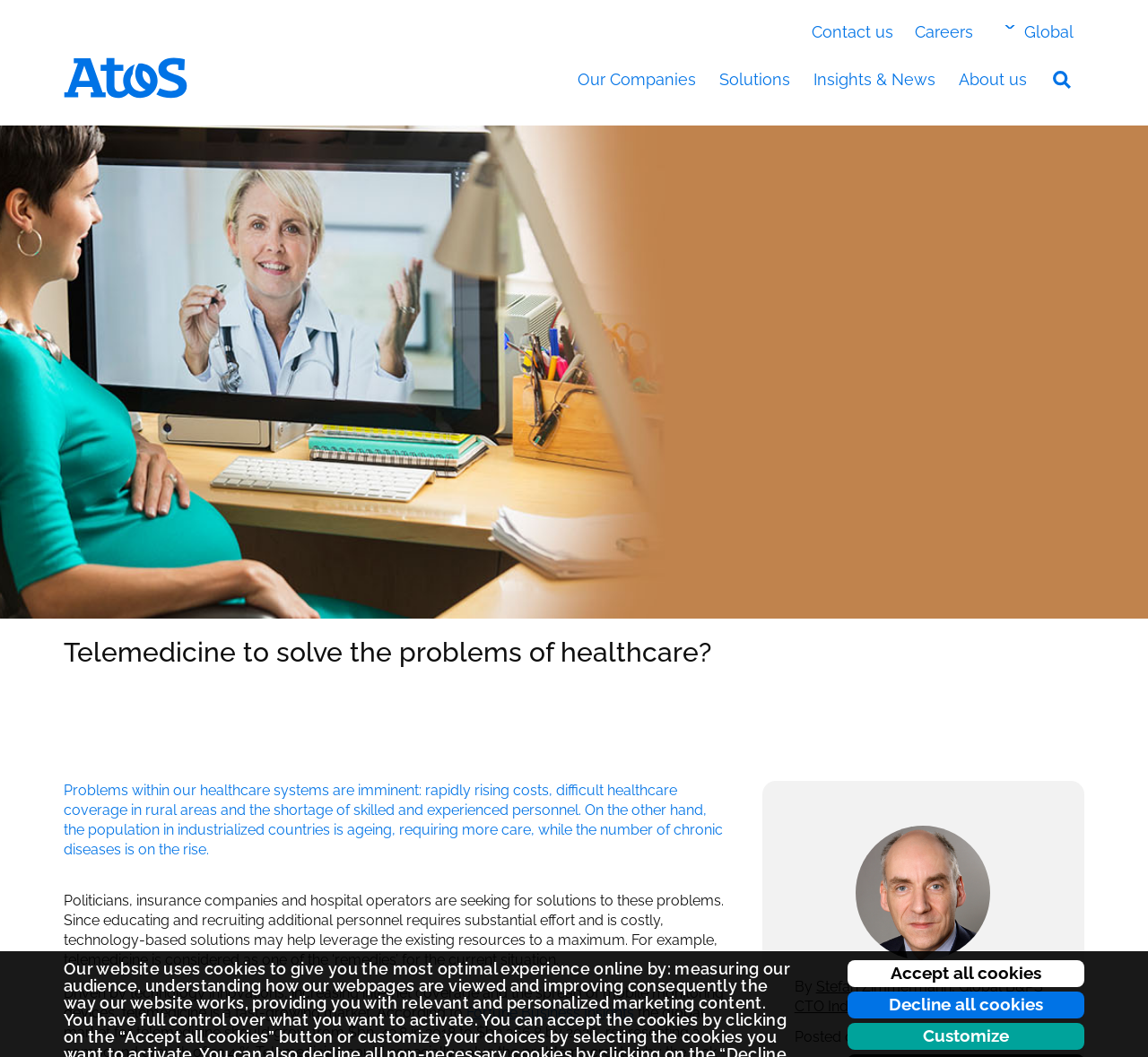Can you extract the primary headline text from the webpage?

Telemedicine to solve the problems of healthcare?